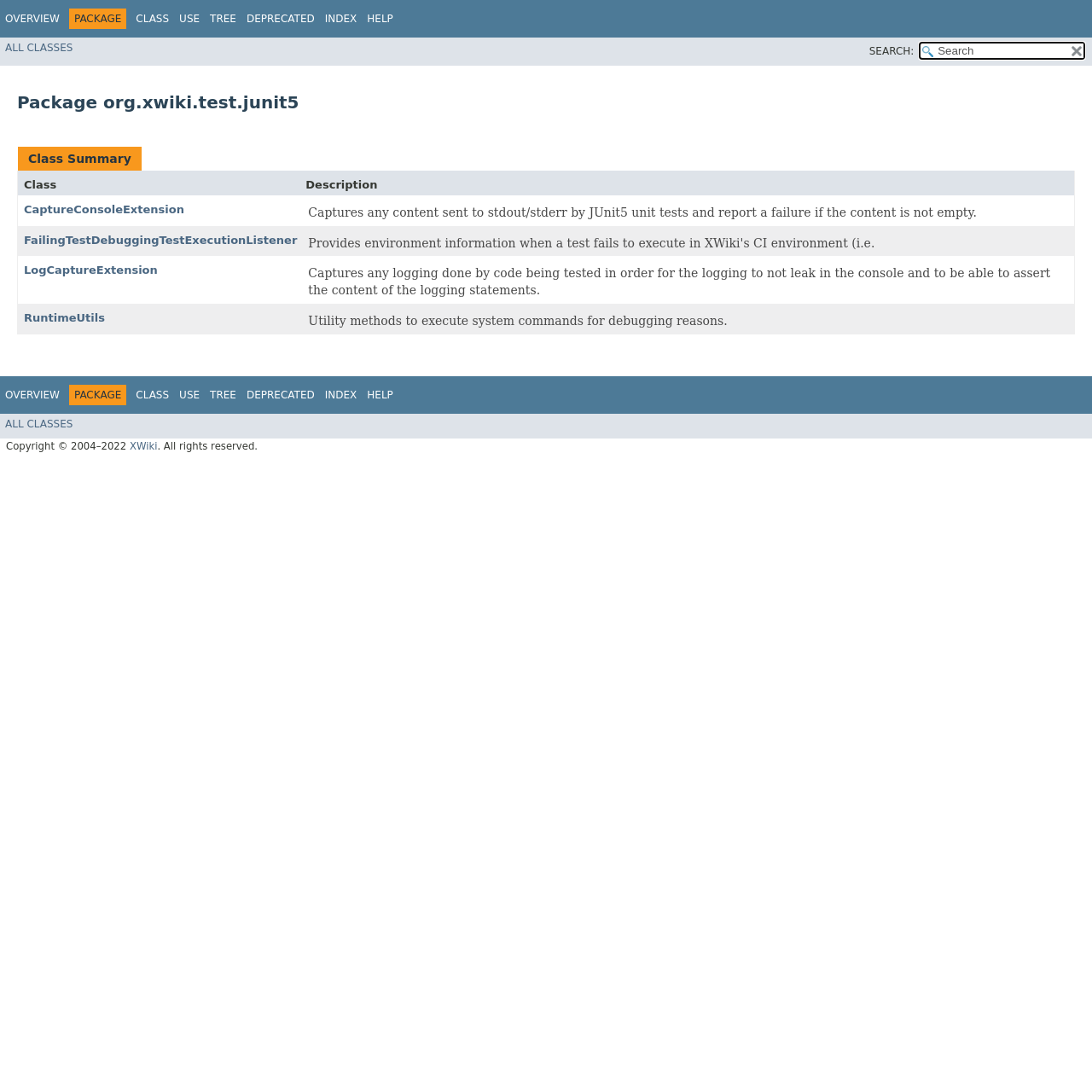How many classes are listed in the Class Summary table?
Answer with a single word or short phrase according to what you see in the image.

4